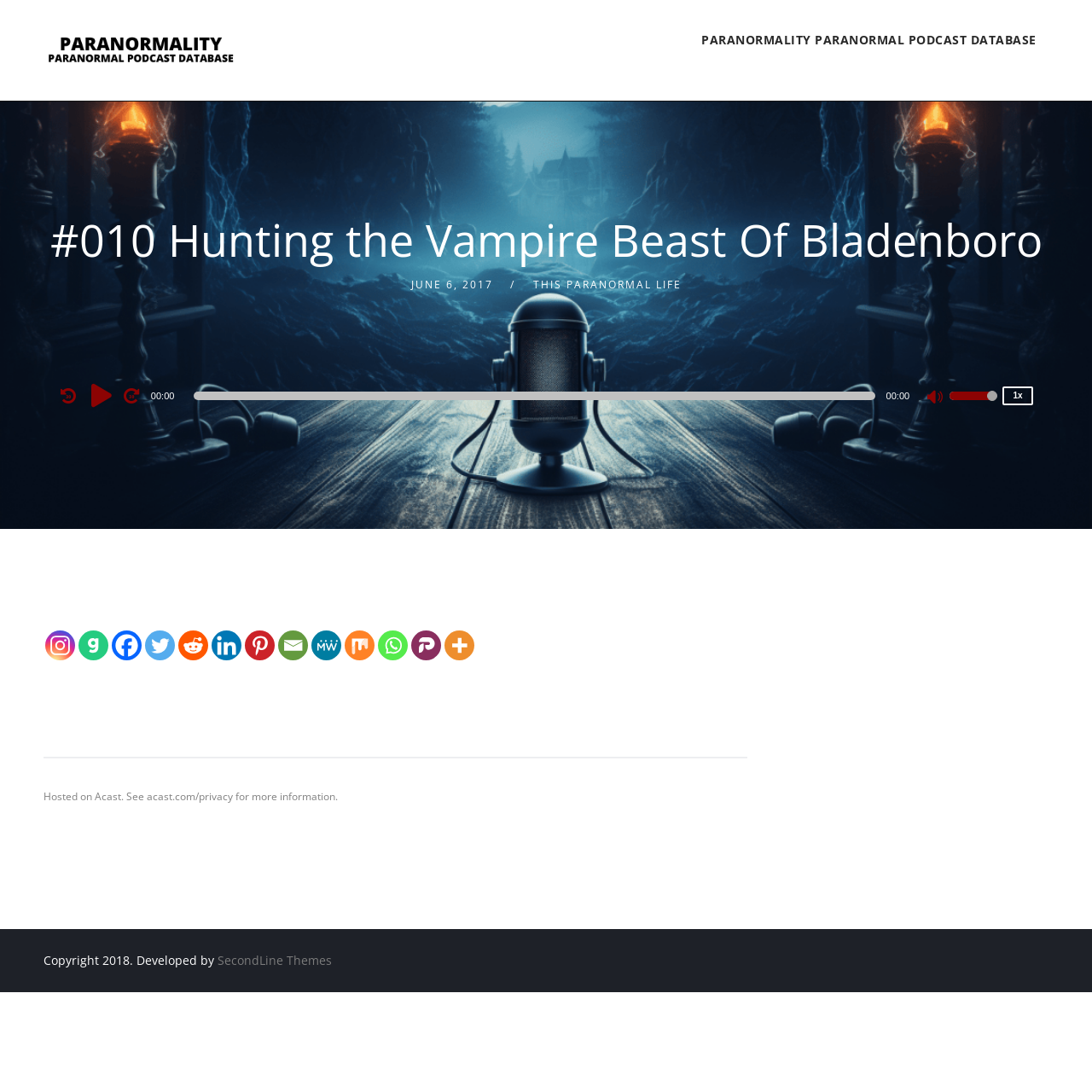Provide the bounding box coordinates of the HTML element this sentence describes: "aria-label="Instagram" title="Instagram"". The bounding box coordinates consist of four float numbers between 0 and 1, i.e., [left, top, right, bottom].

[0.042, 0.577, 0.069, 0.604]